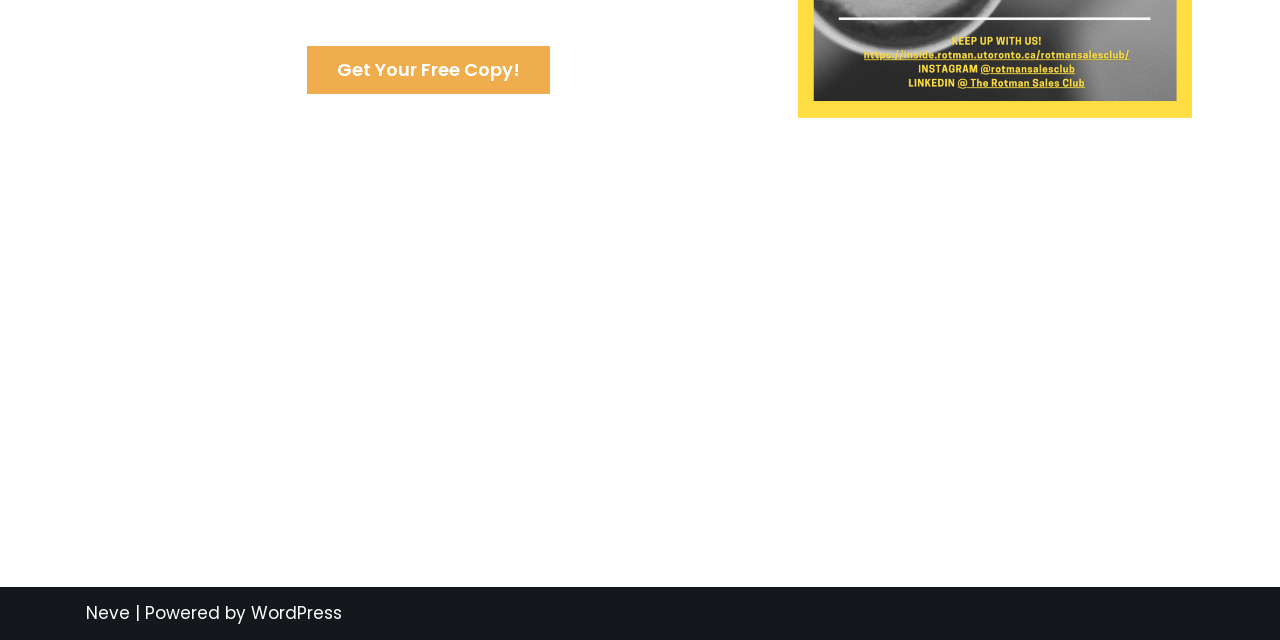Based on the element description: "Get Your Free Copy!", identify the UI element and provide its bounding box coordinates. Use four float numbers between 0 and 1, [left, top, right, bottom].

[0.24, 0.072, 0.43, 0.147]